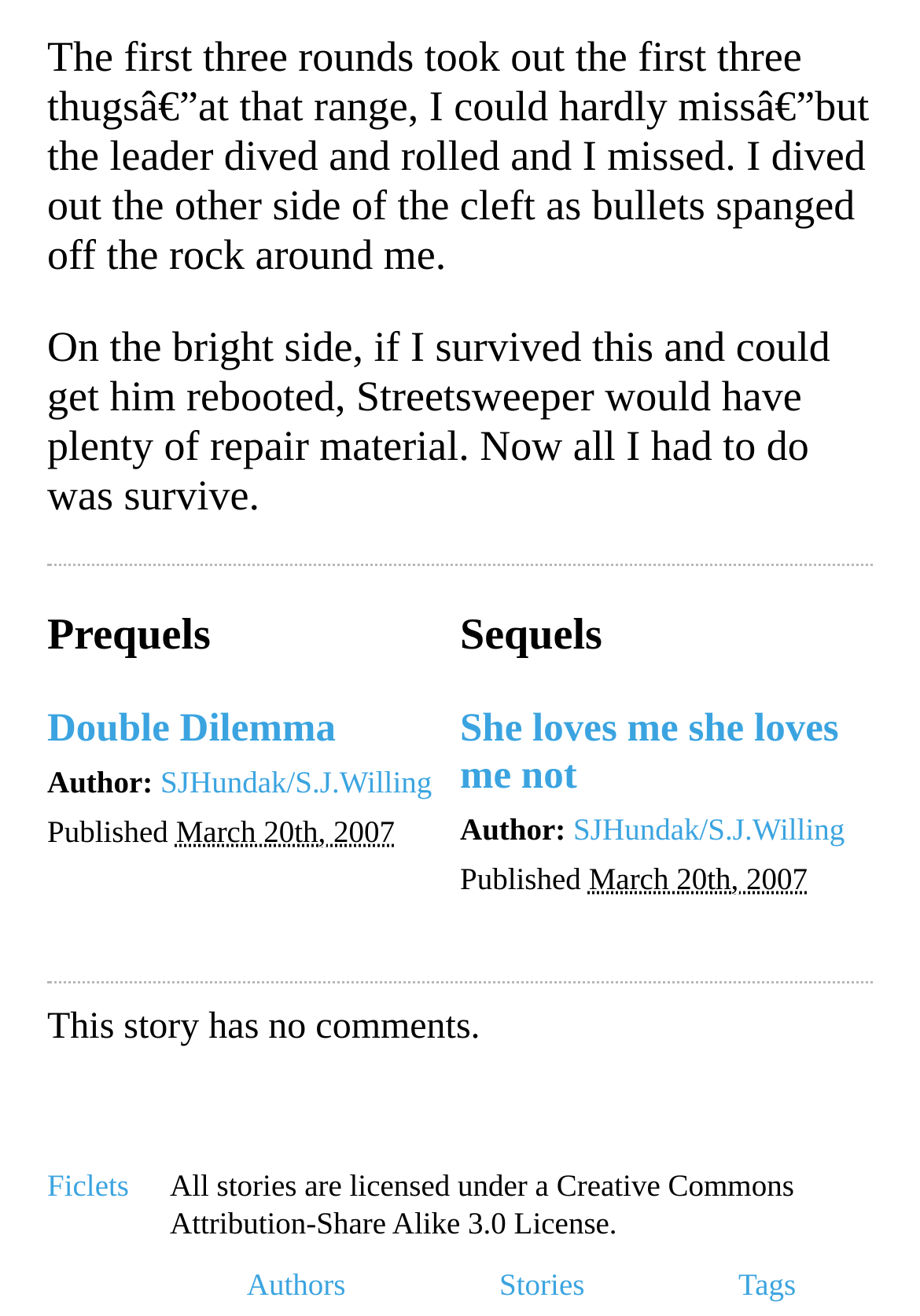Provide a one-word or brief phrase answer to the question:
What is the title of the first story?

Double Dilemma